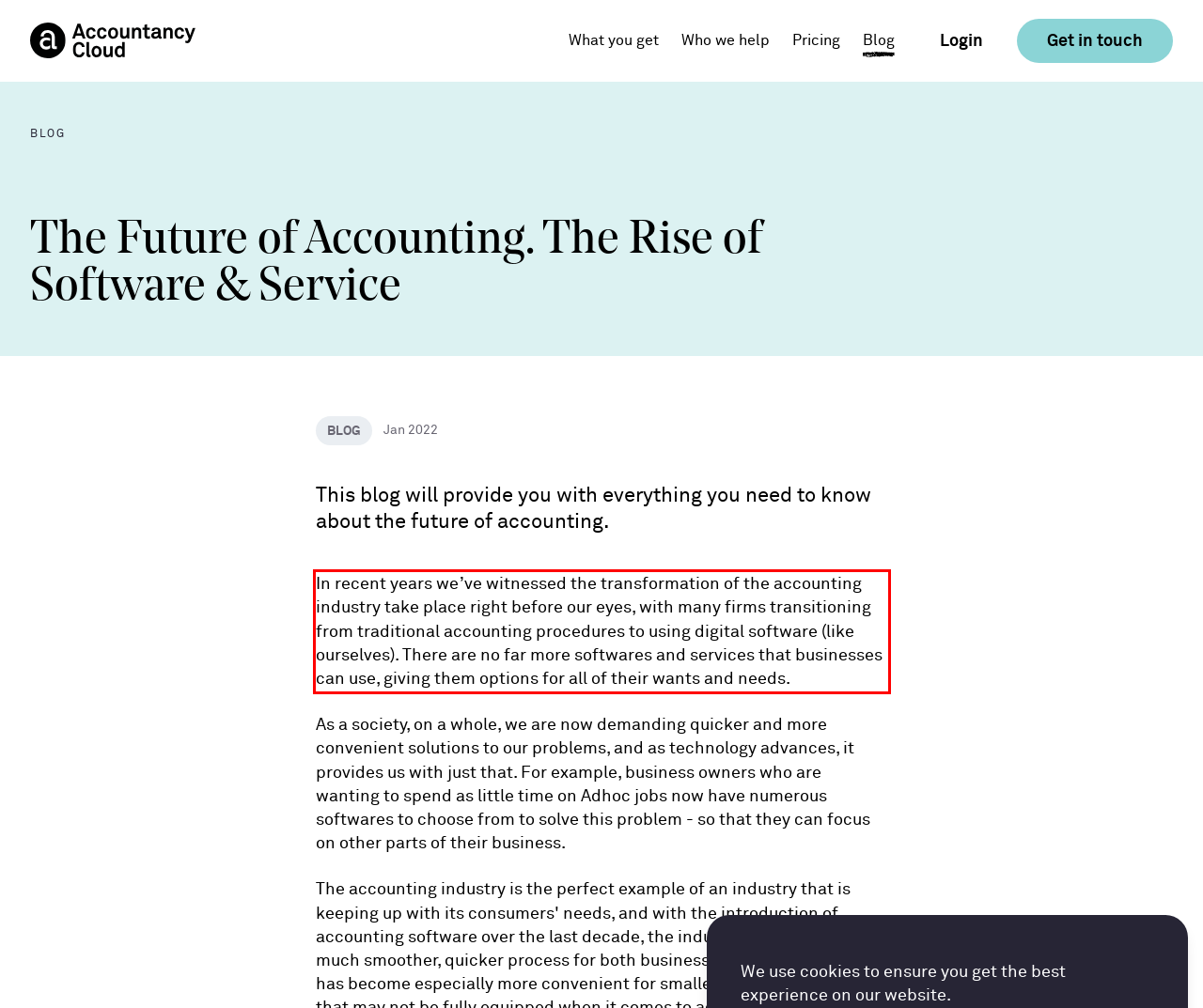From the given screenshot of a webpage, identify the red bounding box and extract the text content within it.

In recent years we’ve witnessed the transformation of the accounting industry take place right before our eyes, with many firms transitioning from traditional accounting procedures to using digital software (like ourselves). There are no far more softwares and services that businesses can use, giving them options for all of their wants and needs.